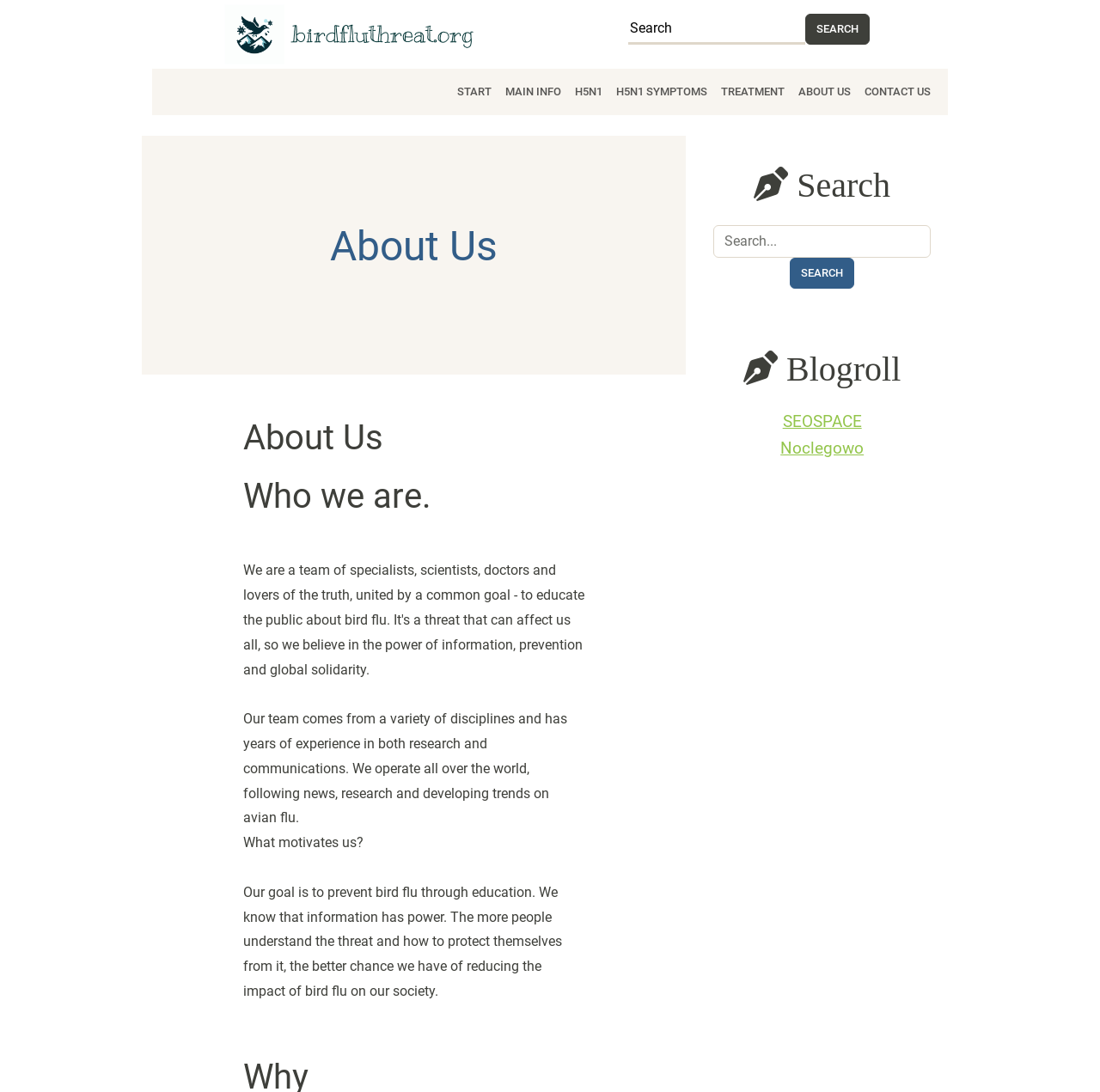Please identify the bounding box coordinates of the element's region that needs to be clicked to fulfill the following instruction: "go to main info page". The bounding box coordinates should consist of four float numbers between 0 and 1, i.e., [left, top, right, bottom].

[0.453, 0.069, 0.516, 0.099]